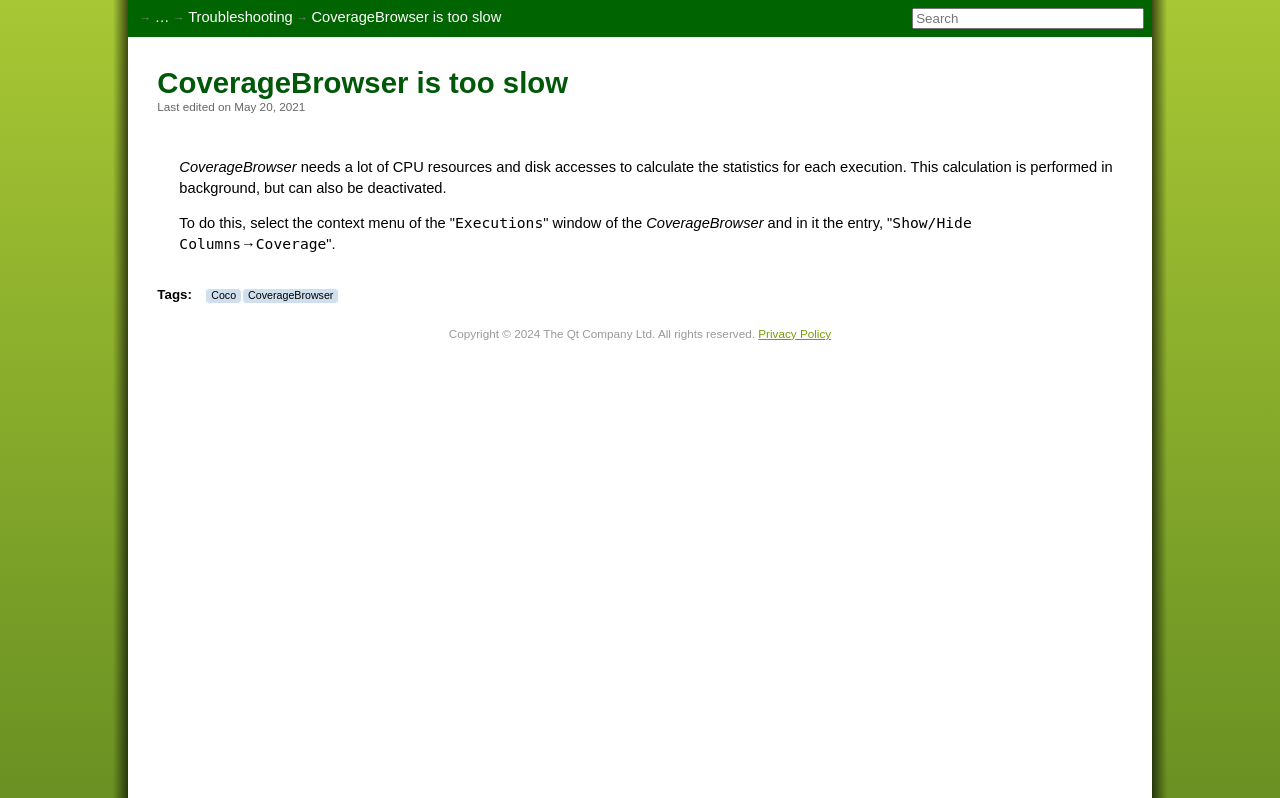Provide your answer in a single word or phrase: 
What is the link below the main heading?

Troubleshooting